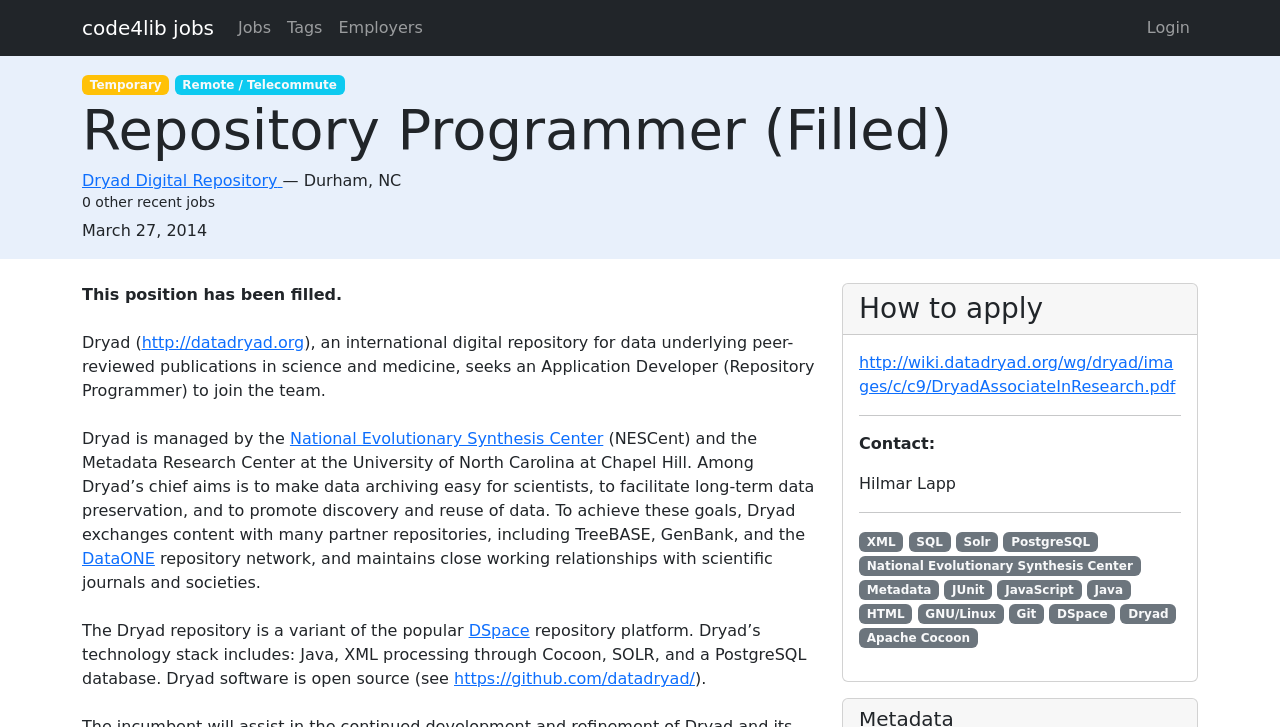Please provide a comprehensive answer to the question based on the screenshot: Where is the job located?

The job location can be found in the text 'Durham, NC' which is located below the company name 'Dryad Digital Repository', indicating that the job is located in Durham, North Carolina.